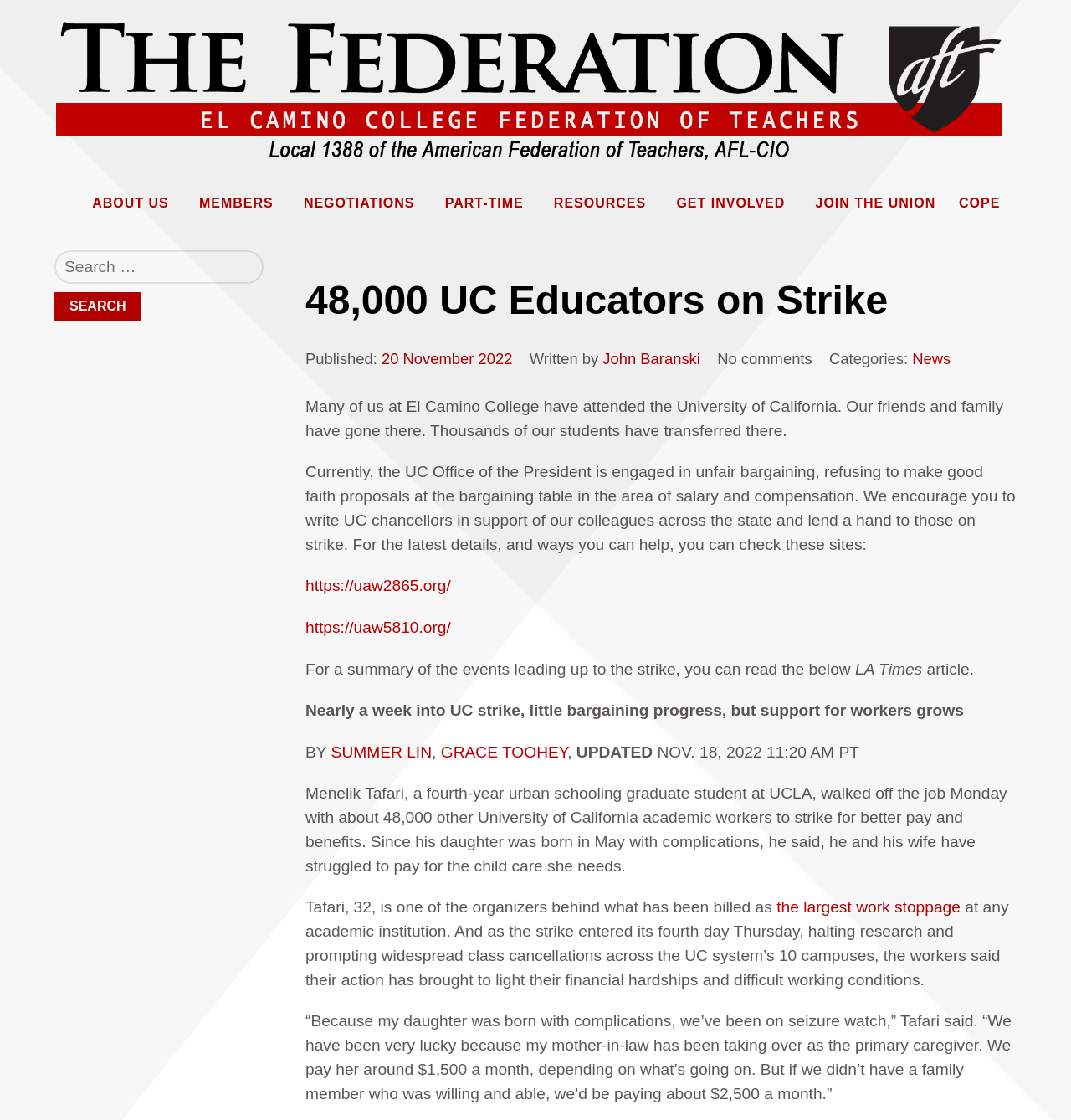Provide a thorough description of the webpage you see.

This webpage is about the El Camino College Federation of Teachers, with a focus on the 48,000 University of California educators who are on strike. At the top of the page, there is a navigation menu with links to various sections, including "ABOUT US", "MEMBERS", "NEGOTIATIONS", and more. Below the navigation menu, there is a search bar with a button to submit a search query.

The main content of the page is divided into several sections. The first section has a heading that reads "48,000 UC Educators on Strike" and provides some background information on the strike, including the fact that the University of California Office of the President is engaged in unfair bargaining practices. This section also encourages readers to support the striking educators by writing to UC chancellors and provides links to websites with more information on the strike.

The next section appears to be a news article about the strike, with a title and a byline. The article discusses the progress of the strike, including the lack of bargaining progress and the growing support for the workers. It also includes quotes from a graduate student who is participating in the strike and is struggling to make ends meet due to the high cost of childcare.

Throughout the page, there are several links to external websites, including news articles and websites related to the strike. There are also several static text elements that provide additional information and context about the strike. Overall, the page appears to be a resource for information and updates on the strike, as well as a call to action for readers to support the striking educators.